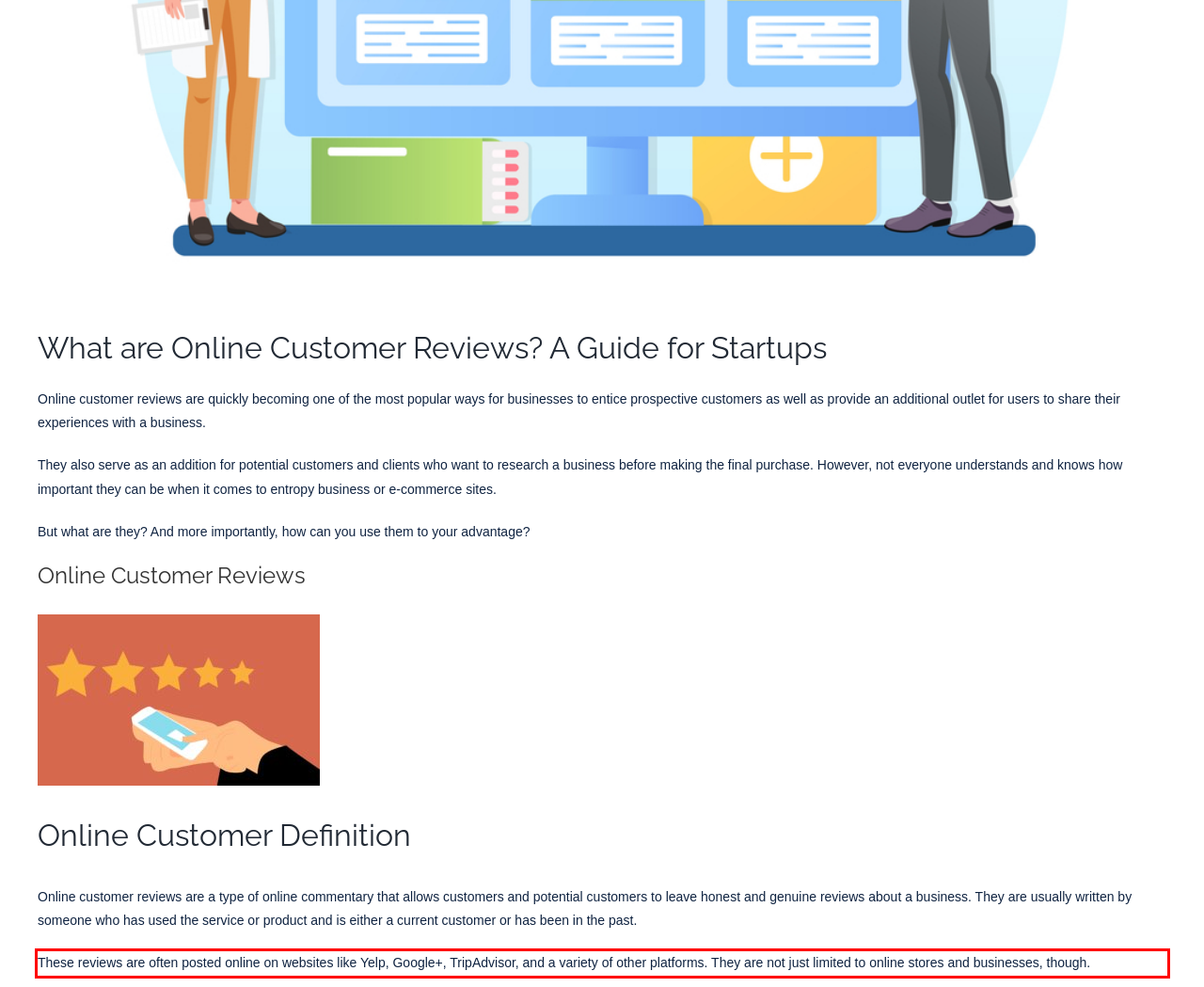Identify the text inside the red bounding box in the provided webpage screenshot and transcribe it.

These reviews are often posted online on websites like Yelp, Google+, TripAdvisor, and a variety of other platforms. They are not just limited to online stores and businesses, though.